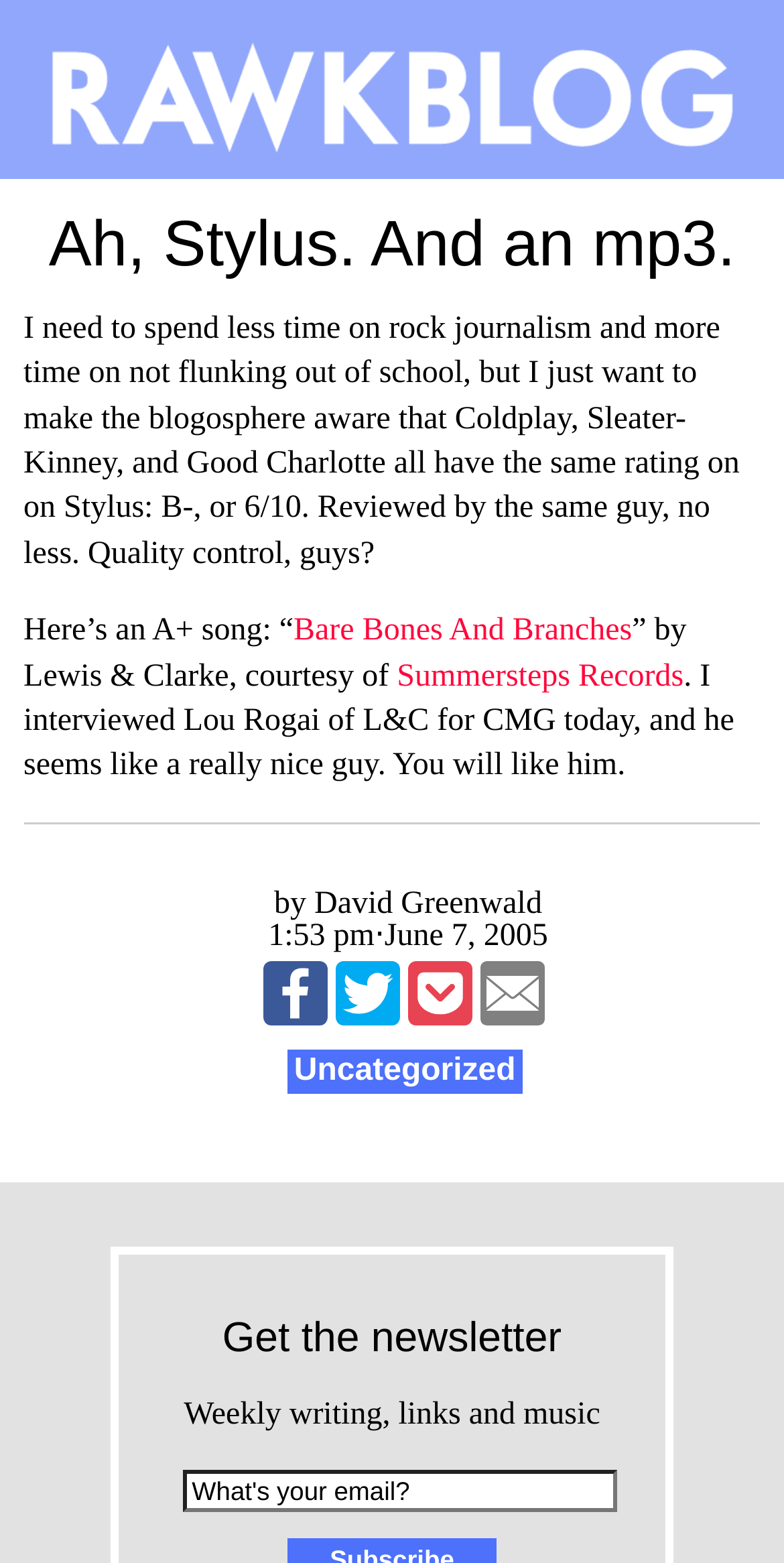What is the name of the blog?
Refer to the screenshot and respond with a concise word or phrase.

Rawkblog